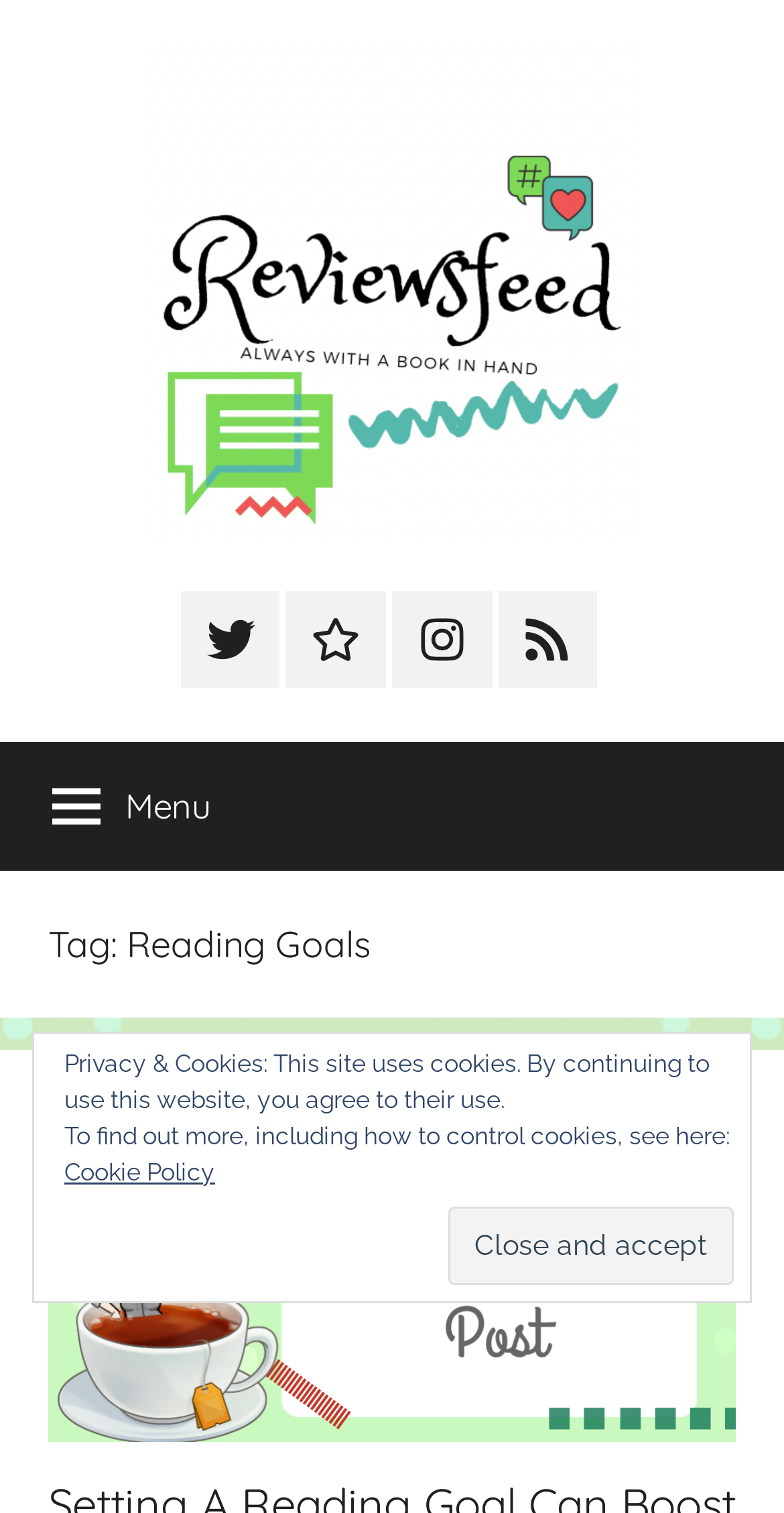Determine the bounding box for the described HTML element: "GoodReads". Ensure the coordinates are four float numbers between 0 and 1 in the format [left, top, right, bottom].

[0.365, 0.391, 0.492, 0.455]